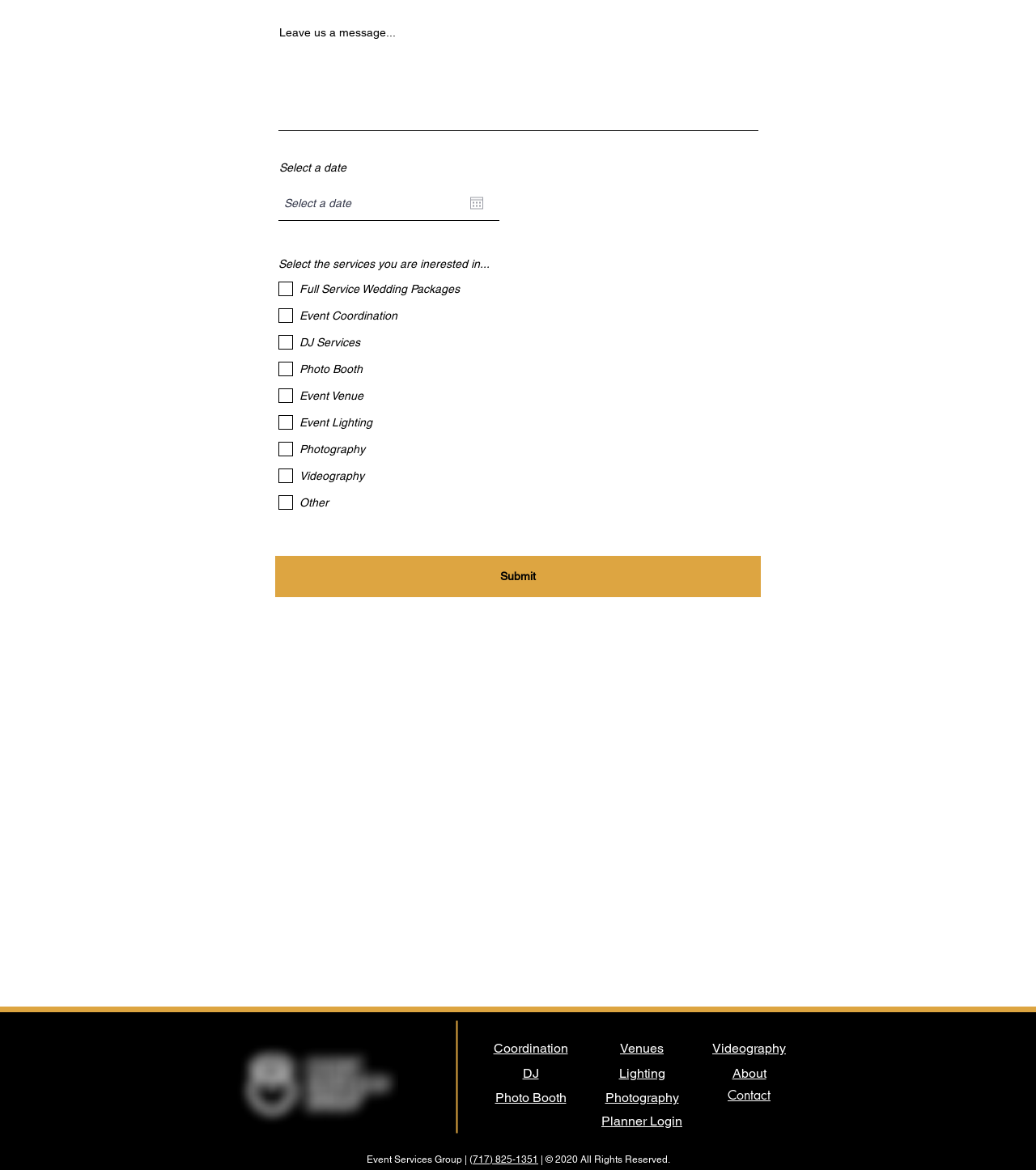Pinpoint the bounding box coordinates of the clickable area necessary to execute the following instruction: "Submit". The coordinates should be given as four float numbers between 0 and 1, namely [left, top, right, bottom].

[0.266, 0.475, 0.734, 0.51]